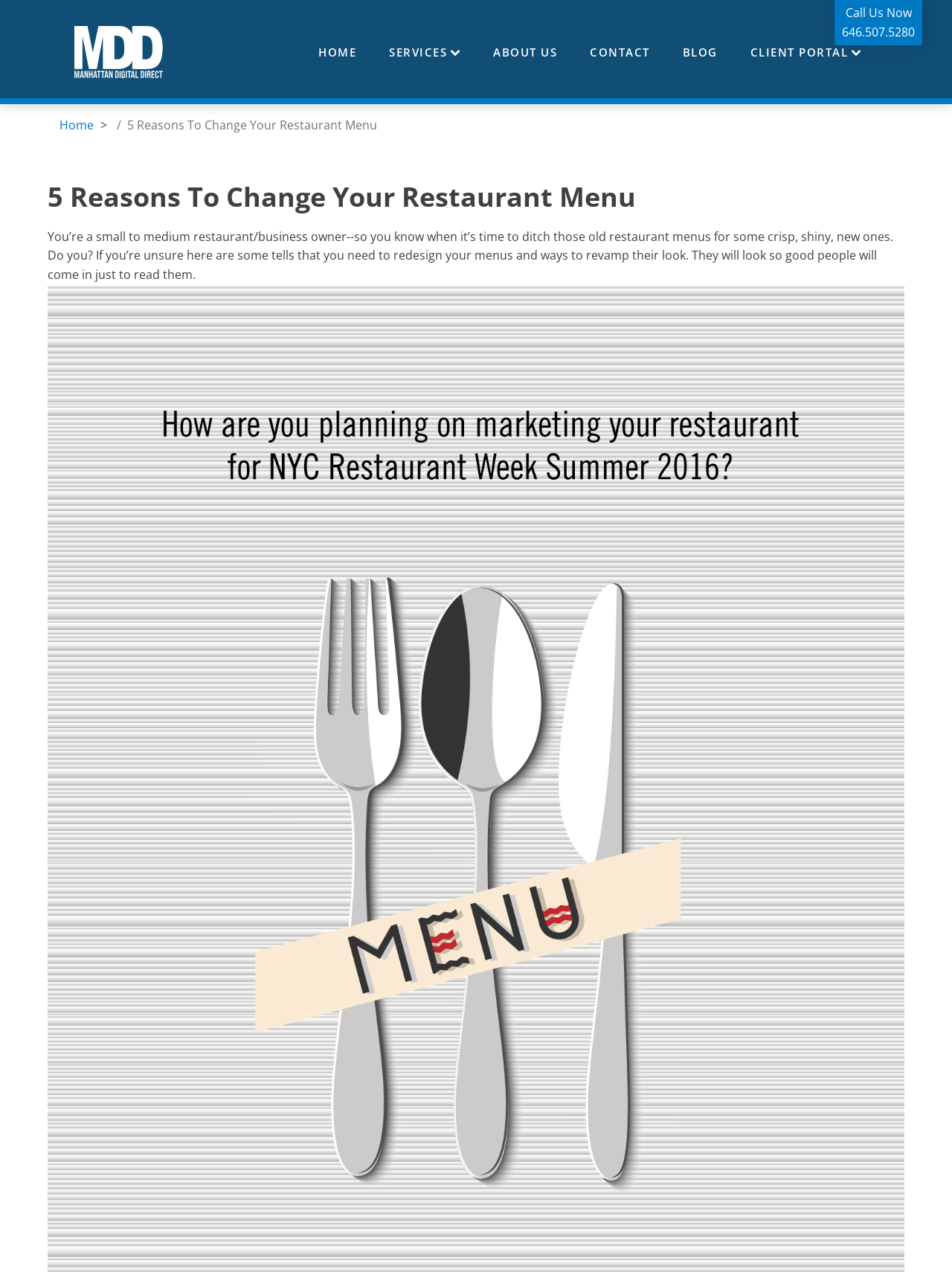Please reply to the following question using a single word or phrase: 
What is the topic of the breadcrumb navigation?

Home